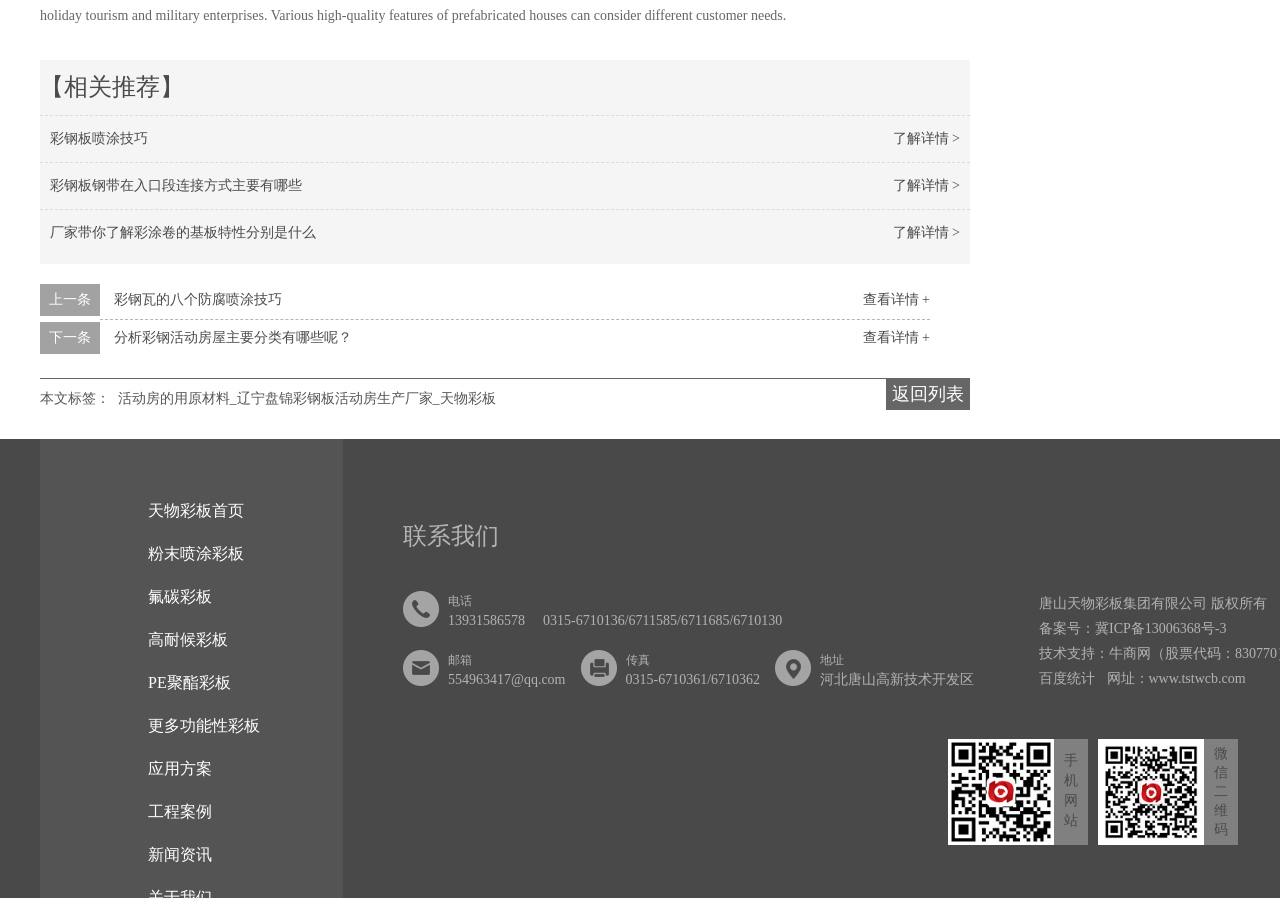What are the types of color coating products offered by the company?
Examine the screenshot and reply with a single word or phrase.

Several types